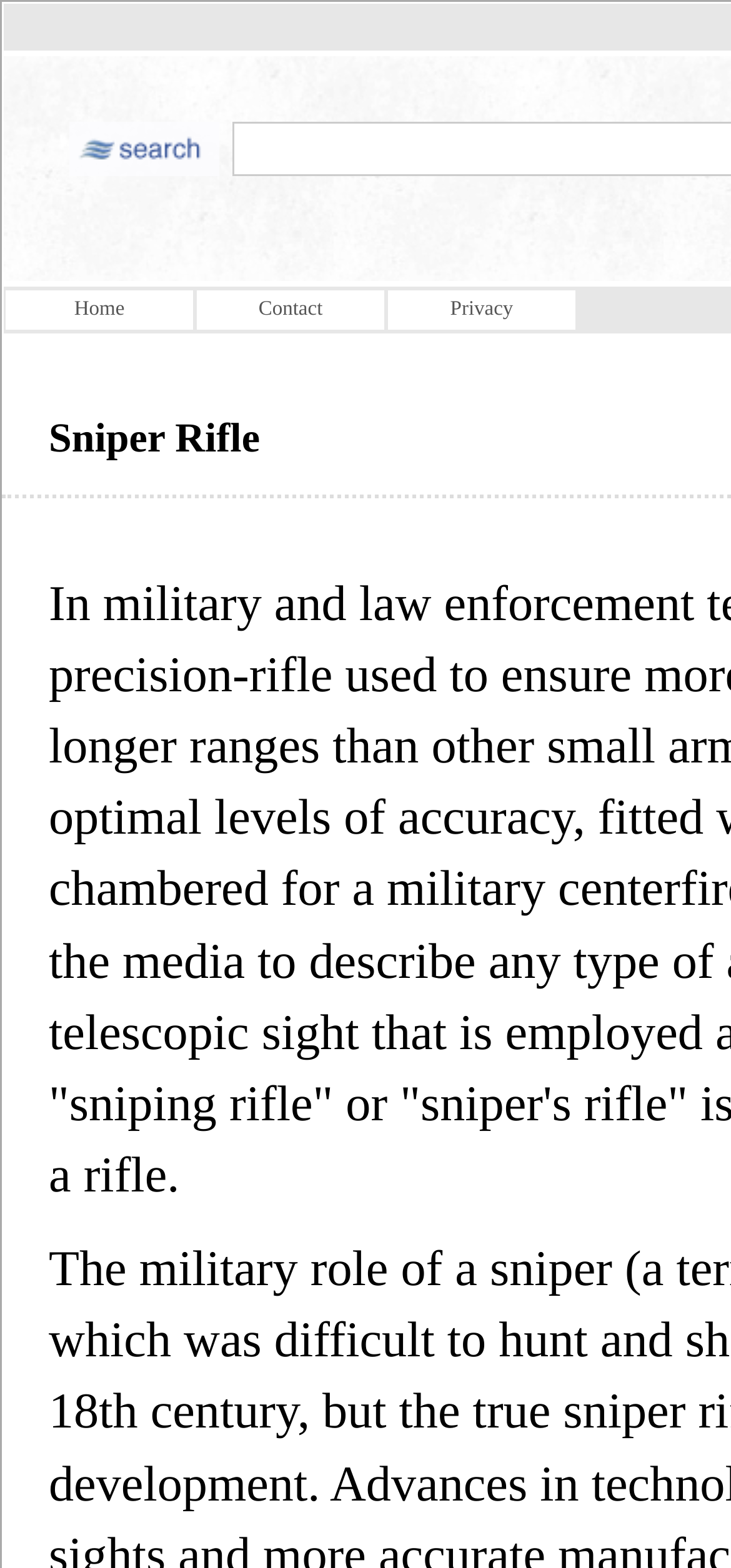For the following element description, predict the bounding box coordinates in the format (top-left x, top-left y, bottom-right x, bottom-right y). All values should be floating point numbers between 0 and 1. Description: Privacy

[0.531, 0.185, 0.787, 0.21]